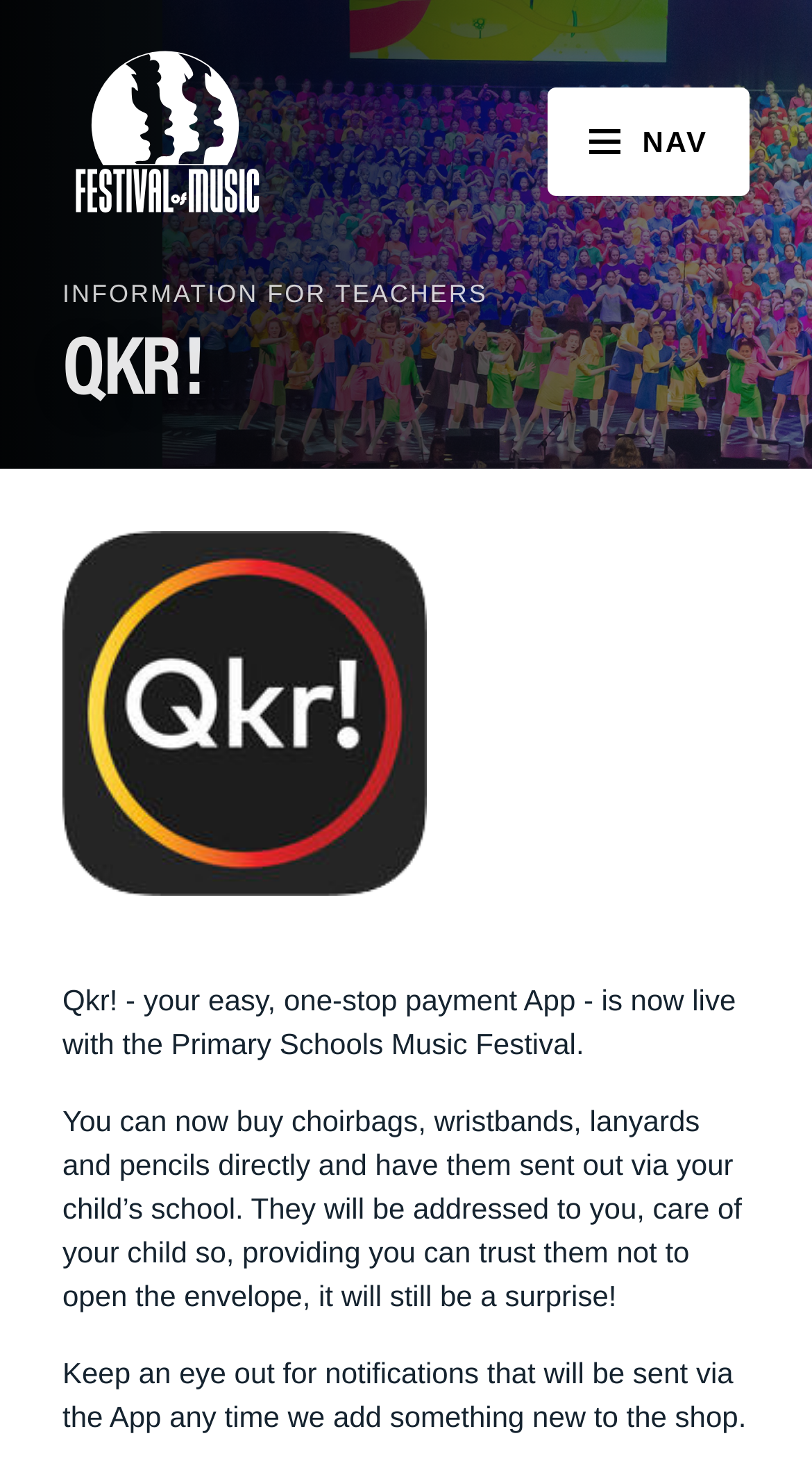Create a detailed description of the webpage's content and layout.

The webpage is for Qkr! | Primary Schools Music Festival, a music festival for primary schools. At the top, there is a navigation bar with a logo on the left and a "NAV" button on the right. Below the navigation bar, there are several links to different sections of the festival, including "Schools", "Teachers", "Students", and "About Us".

On the left side of the page, there is a long list of links to various music-related resources, including "Year 3-4 Singing Resources", "Accompanists", "Choral Repertoire", and "Get the App". These links are organized in a vertical column and take up most of the left side of the page.

On the right side of the page, there are links to different types of music performances, including "Choral", "Full Orchestra", "Flute", "Clarinet", and "Trumpet". These links are also organized in a vertical column and take up most of the right side of the page.

In the middle of the page, there are links to information about the festival, including "Auditions", "The SAPPS Choir", "Orchestra", and "Troupe". There are also links to information about the festival's collaborations, guest artists, and hosts.

At the bottom of the page, there is a search box and a button to submit a search query. There is also a link to a "Store" and a "Contact Us" page. Additionally, there is a phone number and an email address listed, along with a small image of a phone.

Overall, the webpage is a comprehensive resource for primary schools participating in the music festival, with links to various music-related resources, information about the festival, and contact information.